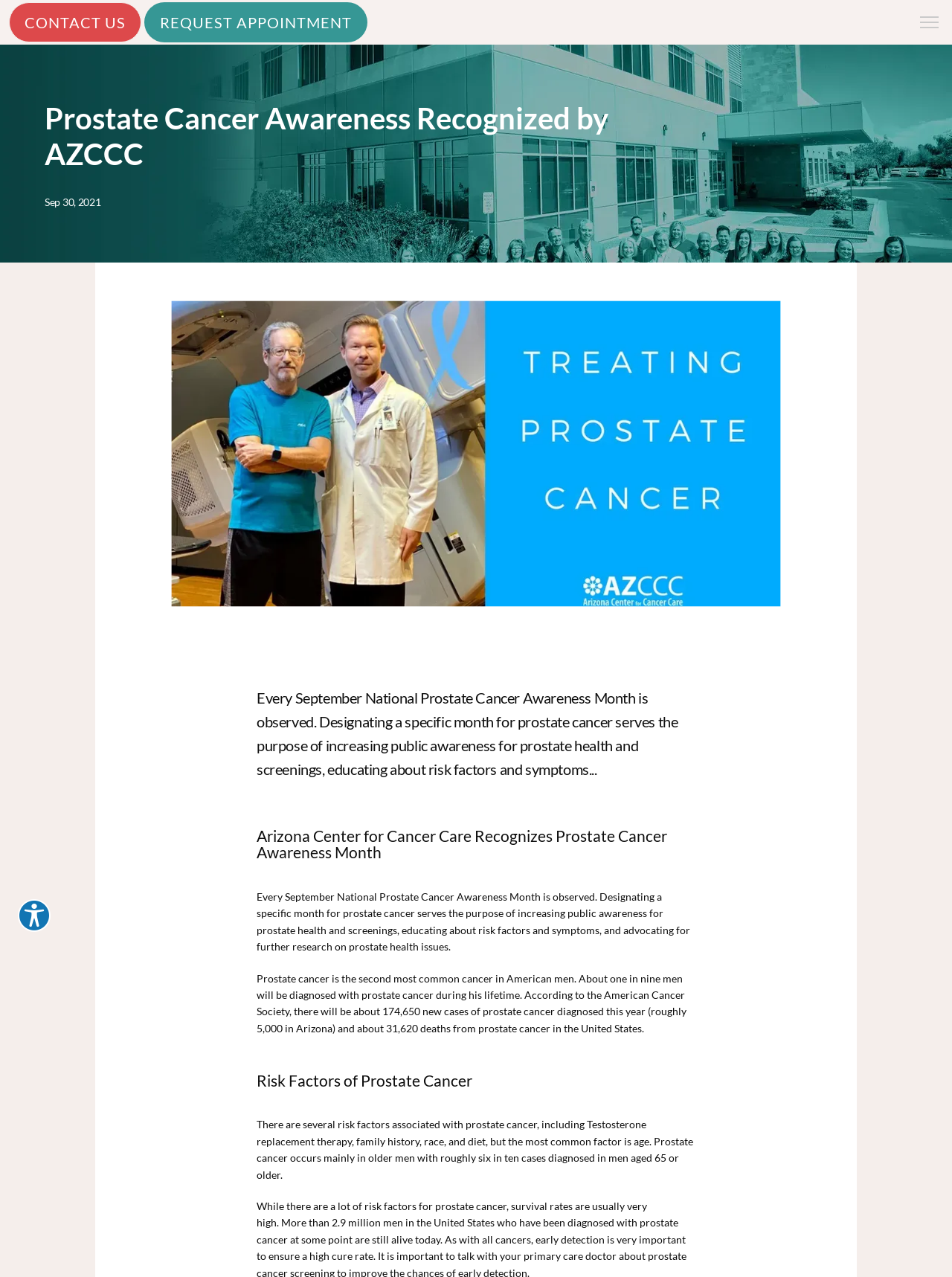Generate an in-depth caption that captures all aspects of the webpage.

The webpage is about Prostate Cancer Awareness Month, recognized by the Arizona Center for Cancer Care. At the top, there is a logo on the left and a navigation menu on the right, consisting of links to "HOME", "ABOUT", "PROVIDERS", "SERVICES", "LOCATIONS", "PATIENT RESOURCES", "TESTIMONIALS", "CLINICAL TRIALS", and "TELEHEALTH LINKS". Below the navigation menu, there is a call-to-action button "REQUEST APPOINTMENT" and a link to "CONTACT US" on the left.

The main content of the webpage is an article about Prostate Cancer Awareness Month. It starts with a heading "Prostate Cancer Awareness Recognized by AZCCC" and a subheading "Sep 30, 2021". Below the headings, there is a large image related to prostate cancer awareness. The article then discusses the importance of designating a specific month for prostate cancer awareness, including increasing public awareness, educating about risk factors and symptoms, and advocating for further research.

The article continues with a section about the statistics of prostate cancer, stating that it is the second most common cancer in American men and that about one in nine men will be diagnosed with prostate cancer during his lifetime. There is also a section about the risk factors of prostate cancer, including age, family history, race, and diet.

At the bottom of the webpage, there is a section for accessibility options, with a button to "Explore your accessibility options".